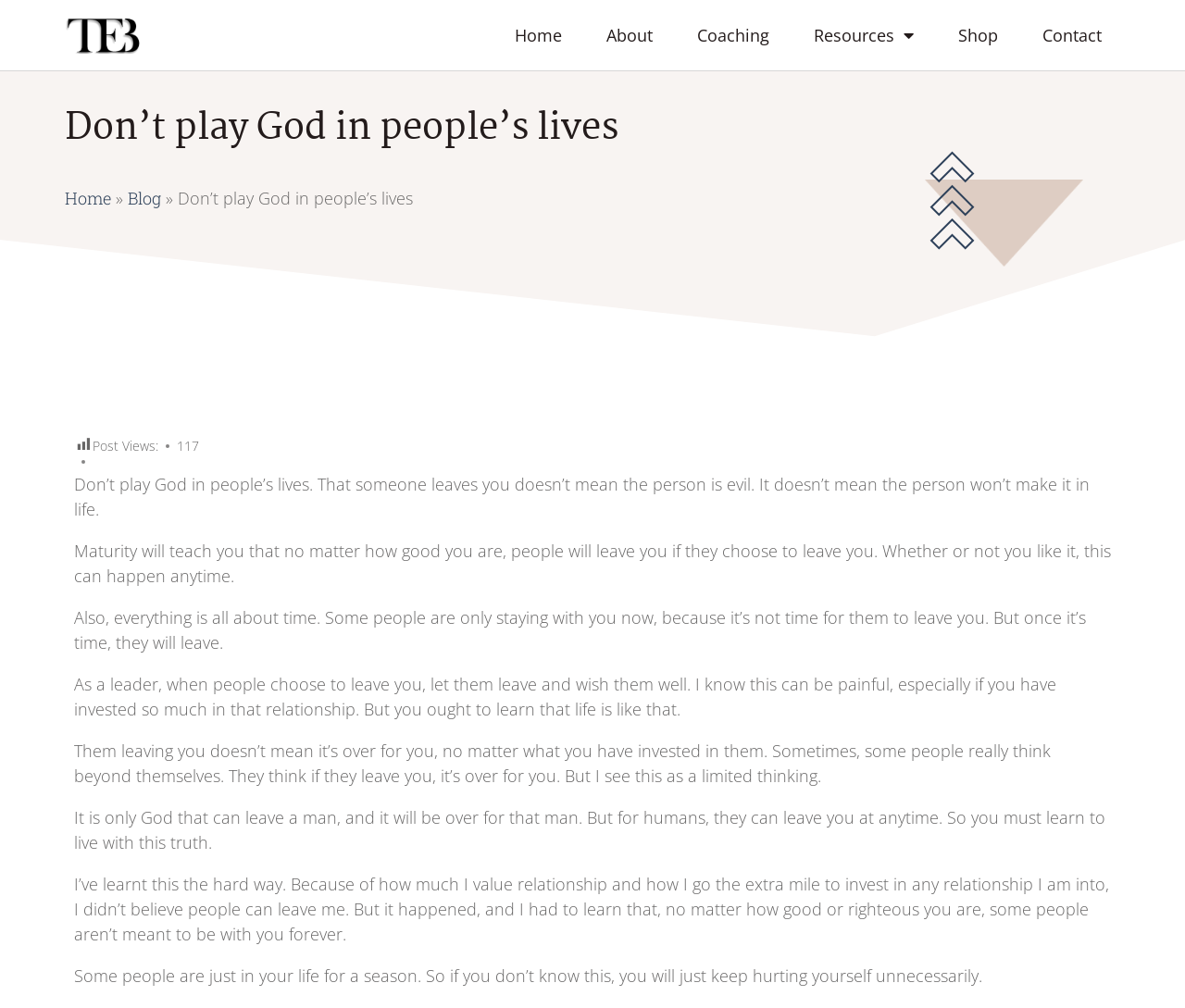Determine the bounding box coordinates of the clickable element to complete this instruction: "Click the Shop link". Provide the coordinates in the format of four float numbers between 0 and 1, [left, top, right, bottom].

[0.793, 0.014, 0.858, 0.056]